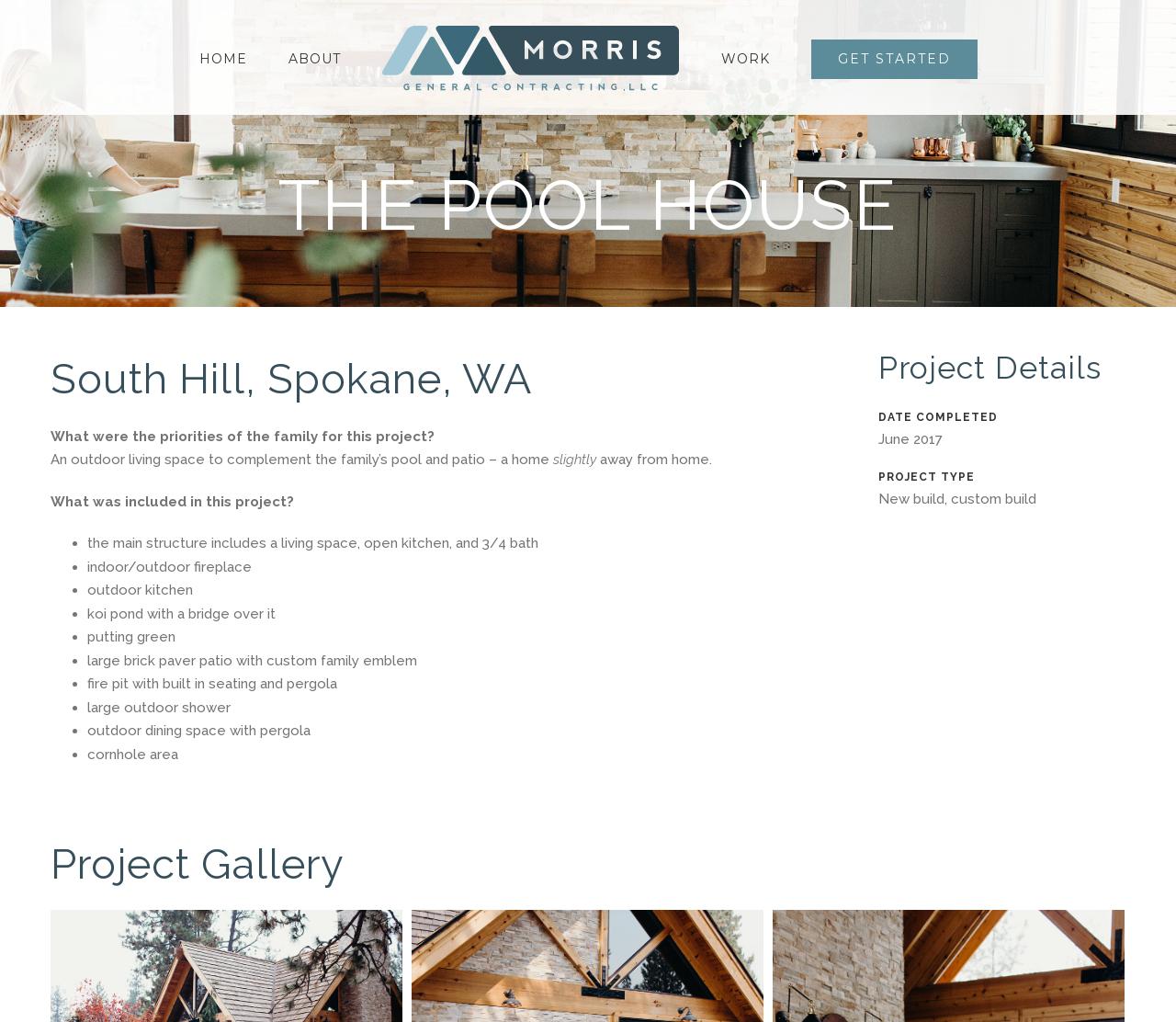Locate the bounding box of the UI element described by: "WORK" in the given webpage screenshot.

[0.613, 0.018, 0.654, 0.094]